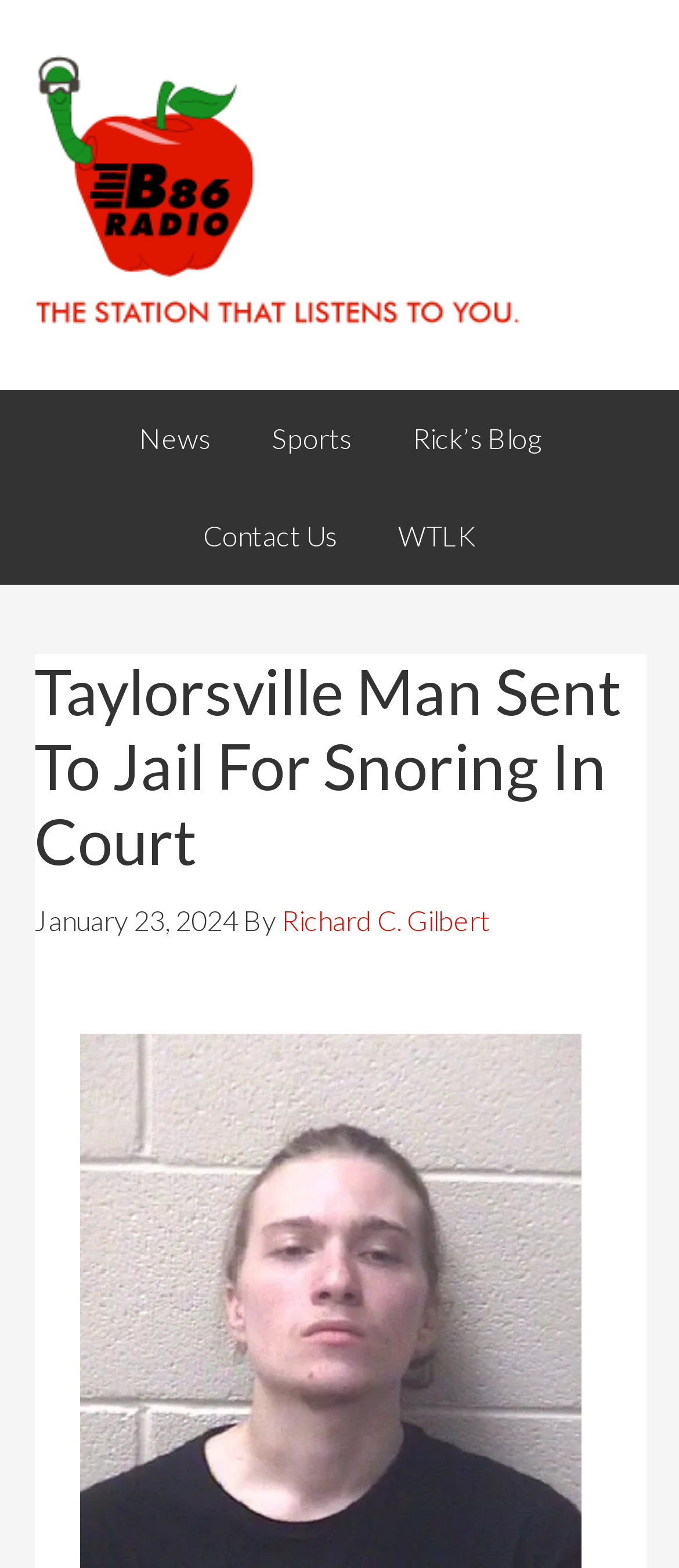Can you extract the primary headline text from the webpage?

Taylorsville Man Sent To Jail For Snoring In Court